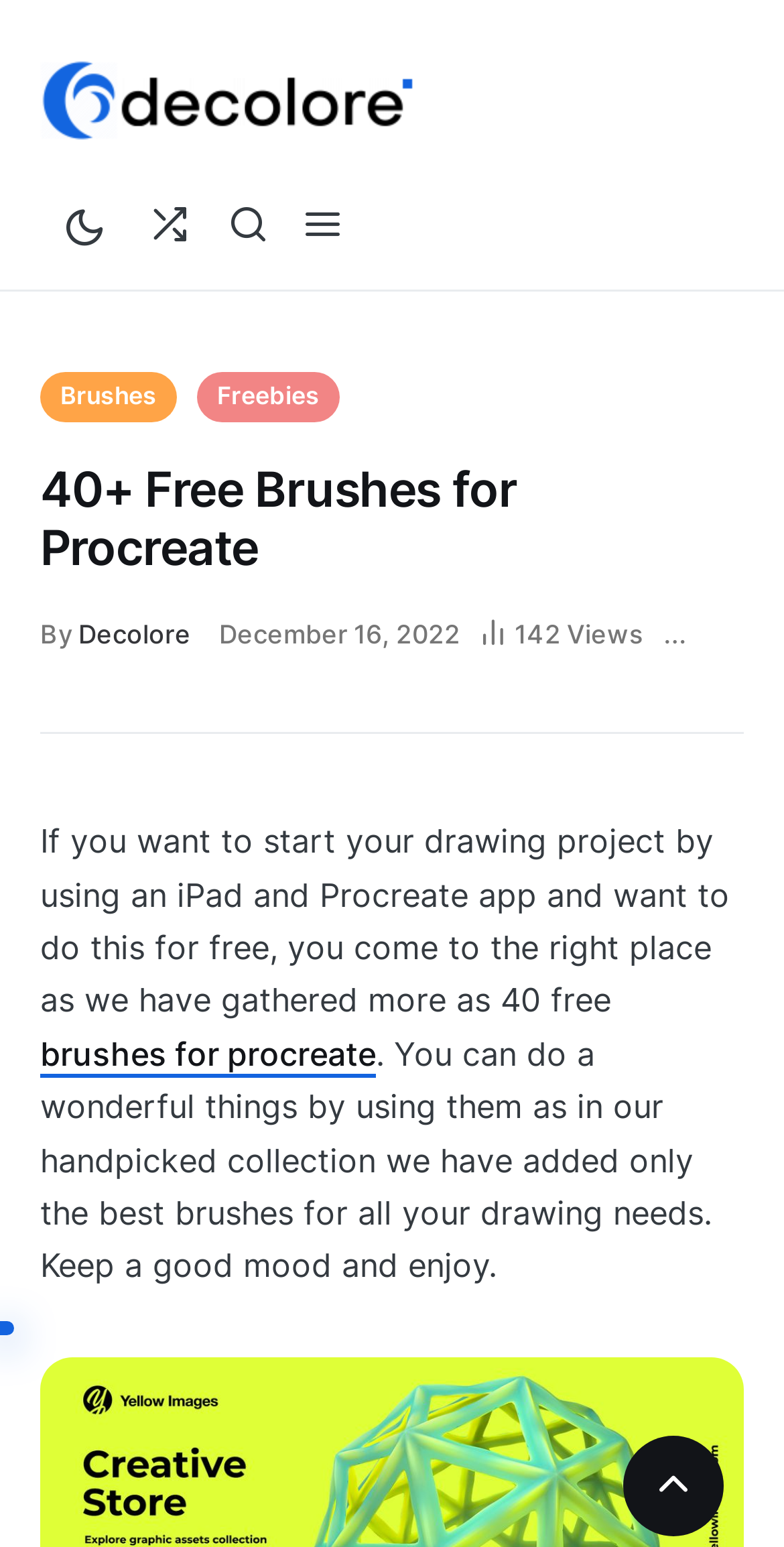Select the bounding box coordinates of the element I need to click to carry out the following instruction: "Open the Side Menu".

[0.364, 0.122, 0.459, 0.17]